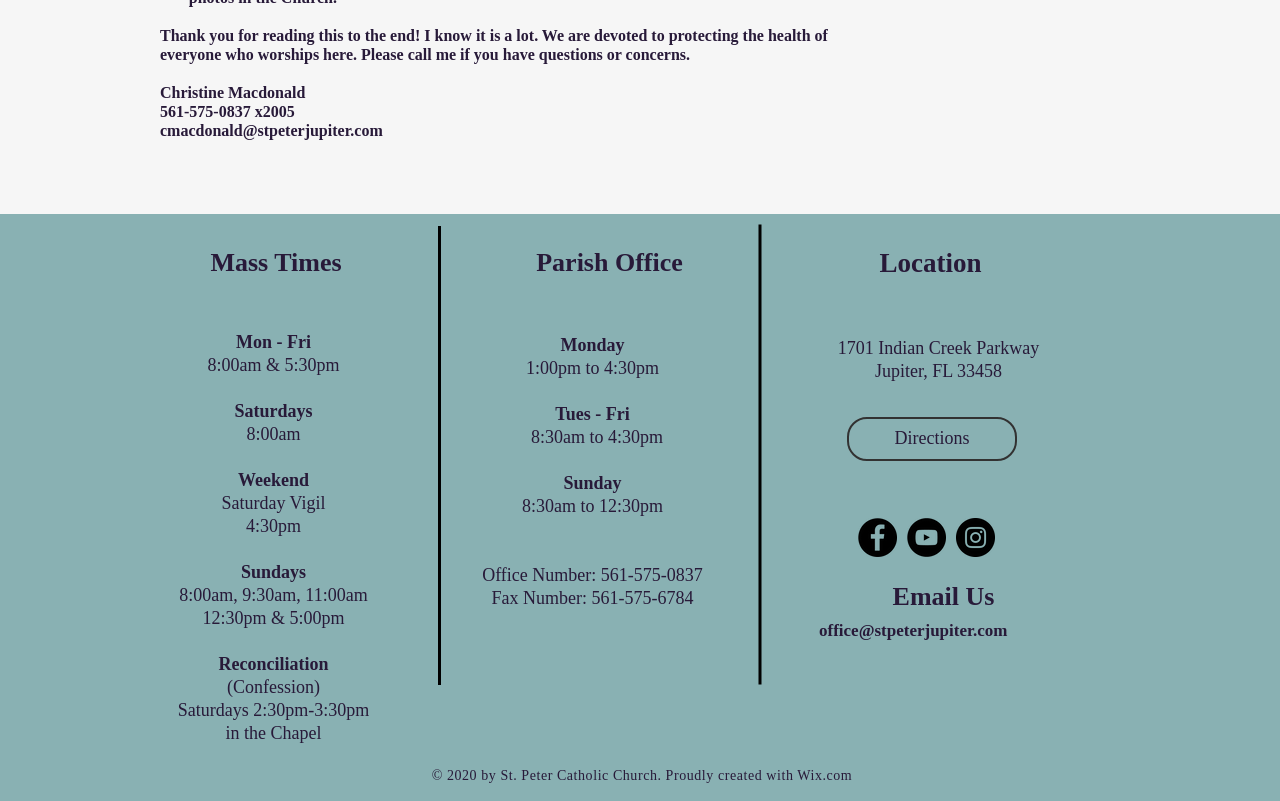Answer succinctly with a single word or phrase:
What social media platforms does the church have?

Facebook, YouTube, Instagram